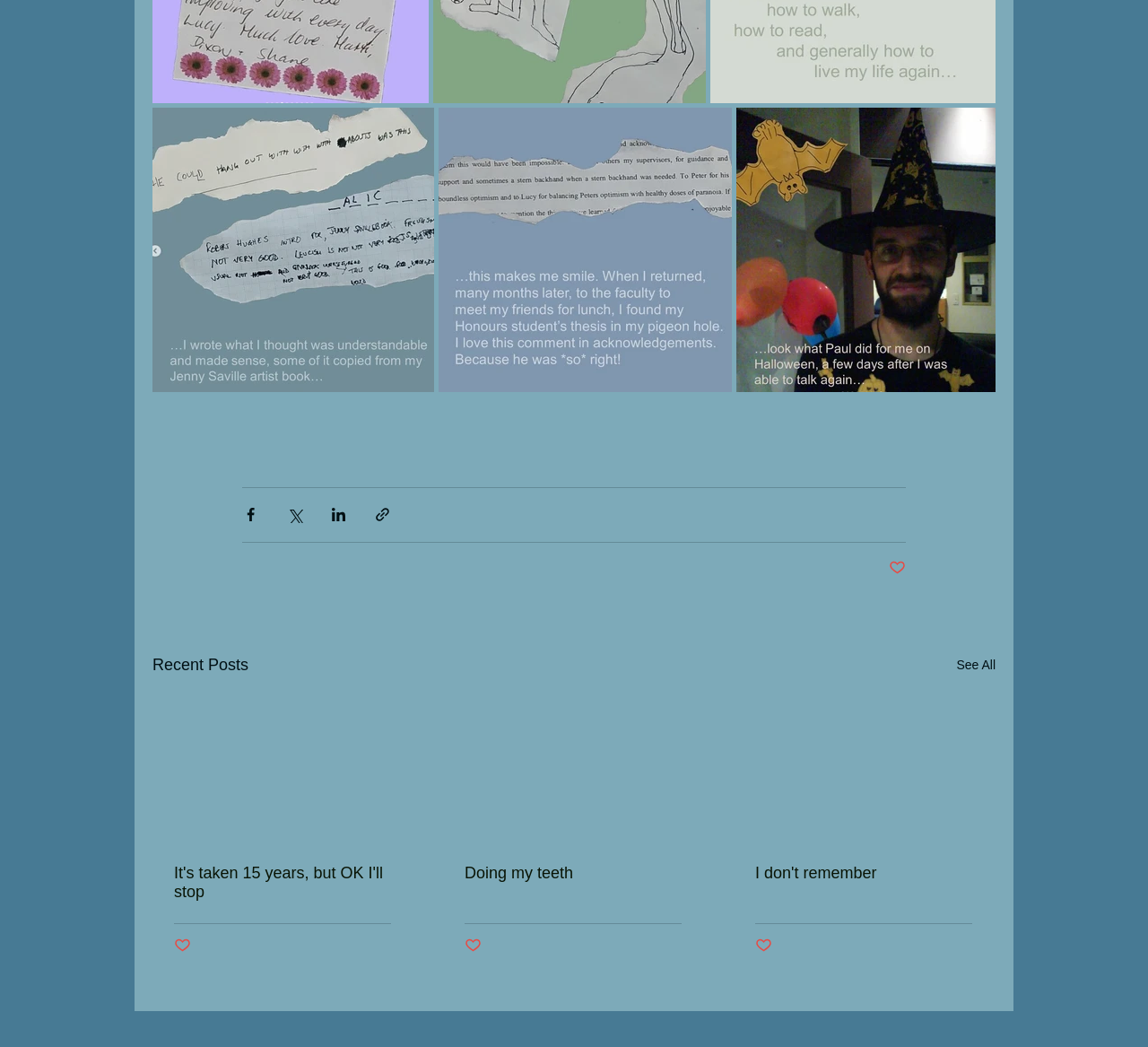Please determine the bounding box coordinates of the element to click on in order to accomplish the following task: "Like a post". Ensure the coordinates are four float numbers ranging from 0 to 1, i.e., [left, top, right, bottom].

[0.152, 0.894, 0.166, 0.912]